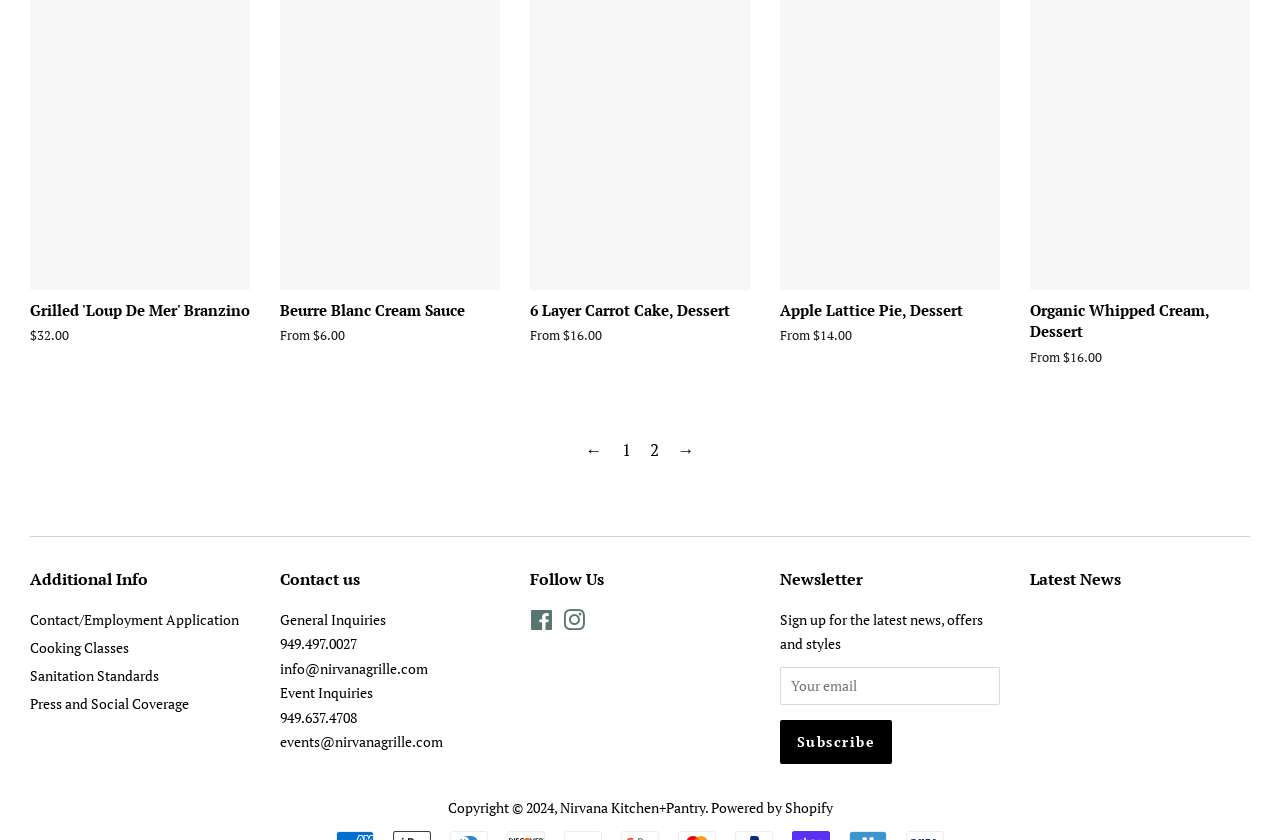Please find the bounding box coordinates of the clickable region needed to complete the following instruction: "Follow us on Facebook". The bounding box coordinates must consist of four float numbers between 0 and 1, i.e., [left, top, right, bottom].

[0.414, 0.73, 0.432, 0.753]